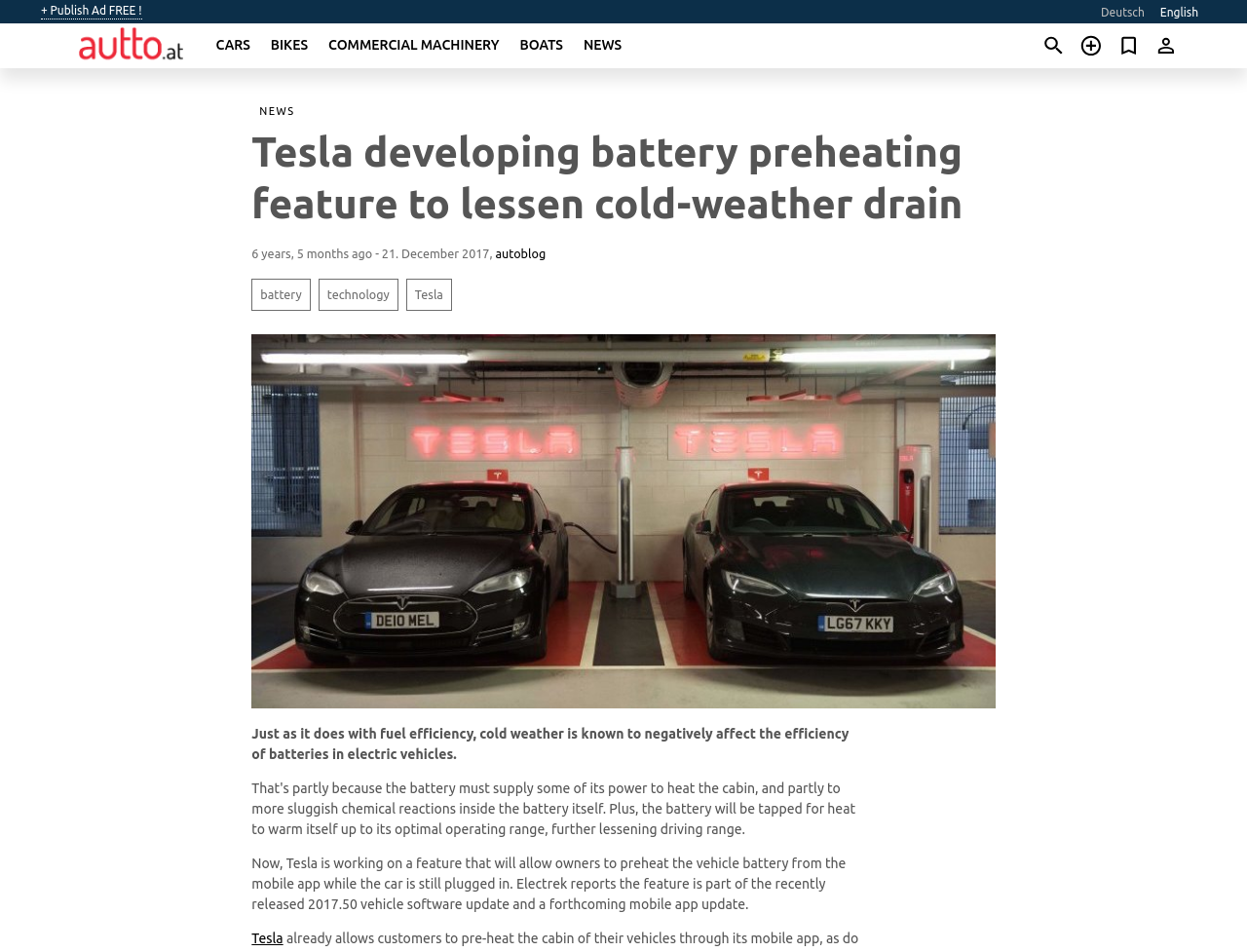Identify the bounding box coordinates of the element to click to follow this instruction: 'Learn about Tesla'. Ensure the coordinates are four float values between 0 and 1, provided as [left, top, right, bottom].

[0.326, 0.293, 0.362, 0.326]